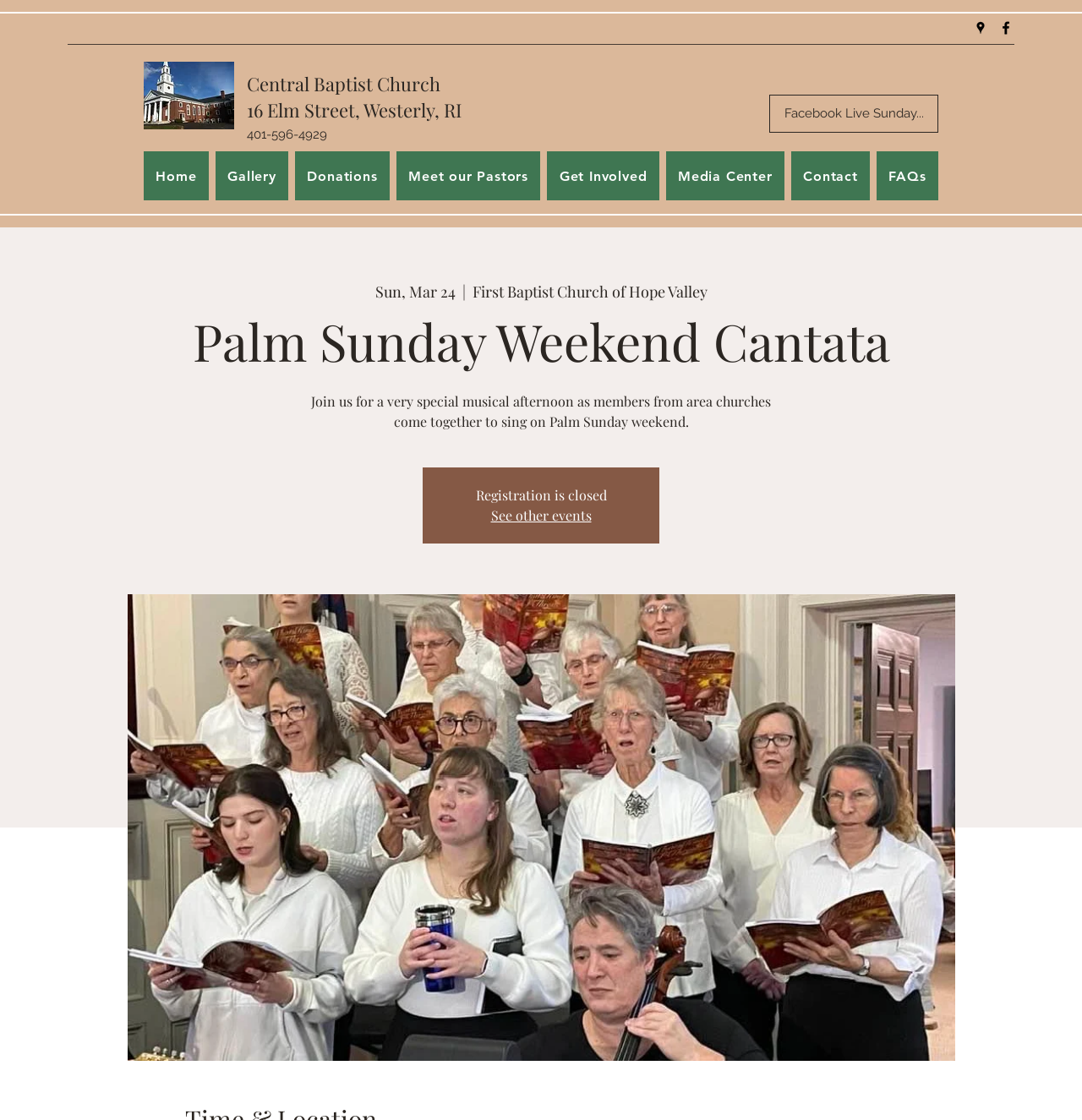Use a single word or phrase to answer the question:
What is the address of Central Baptist Church?

16 Elm Street, Westerly, RI